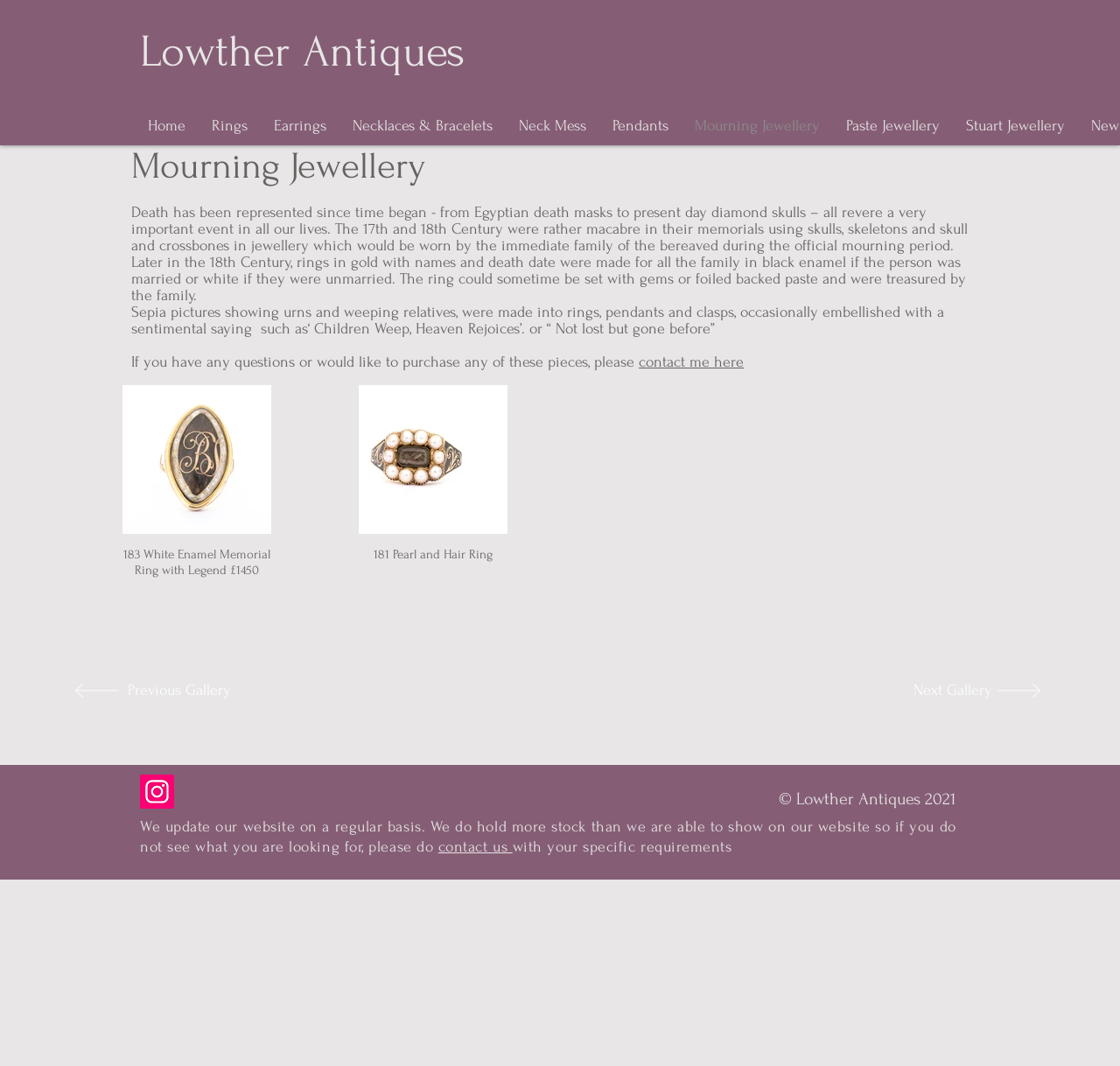Please pinpoint the bounding box coordinates for the region I should click to adhere to this instruction: "Contact the seller".

[0.57, 0.332, 0.664, 0.347]